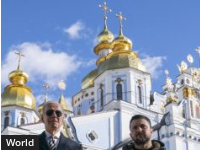Generate an elaborate description of what you see in the image.

The image features two men standing in front of a striking architectural backdrop characterized by golden domes and intricate designs, set against a bright blue sky. The prominent structure behind them appears to be an elaborate church or cathedral, reflecting traditional Eastern European architectural styles. The atmosphere suggests a significant cultural or religious moment, and the presence of the two men hints at a notable event or gathering. This image is associated with a news article focusing on global or world events, particularly related to significant geopolitical issues.